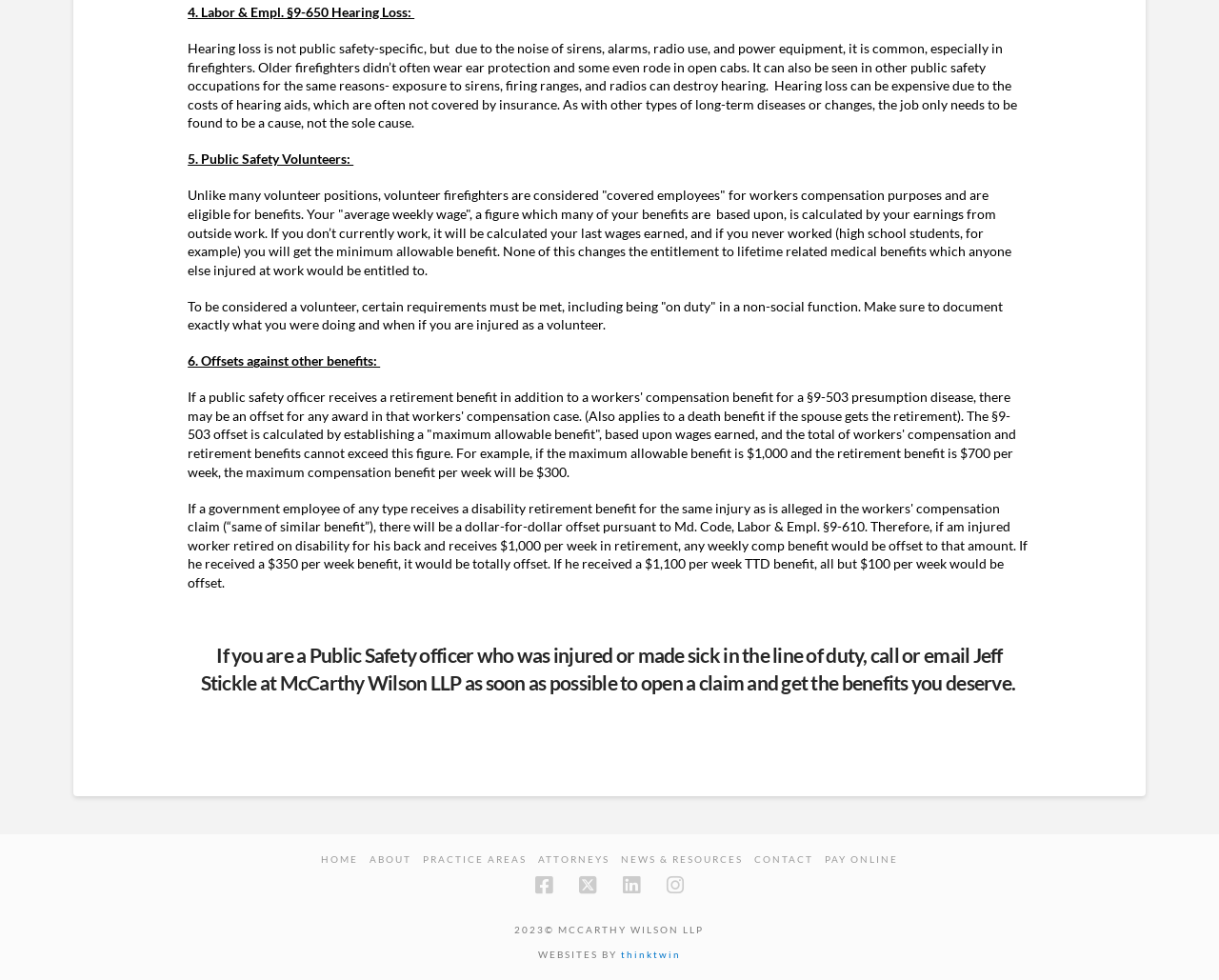Locate the UI element described by Attorneys in the provided webpage screenshot. Return the bounding box coordinates in the format (top-left x, top-left y, bottom-right x, bottom-right y), ensuring all values are between 0 and 1.

[0.441, 0.871, 0.5, 0.884]